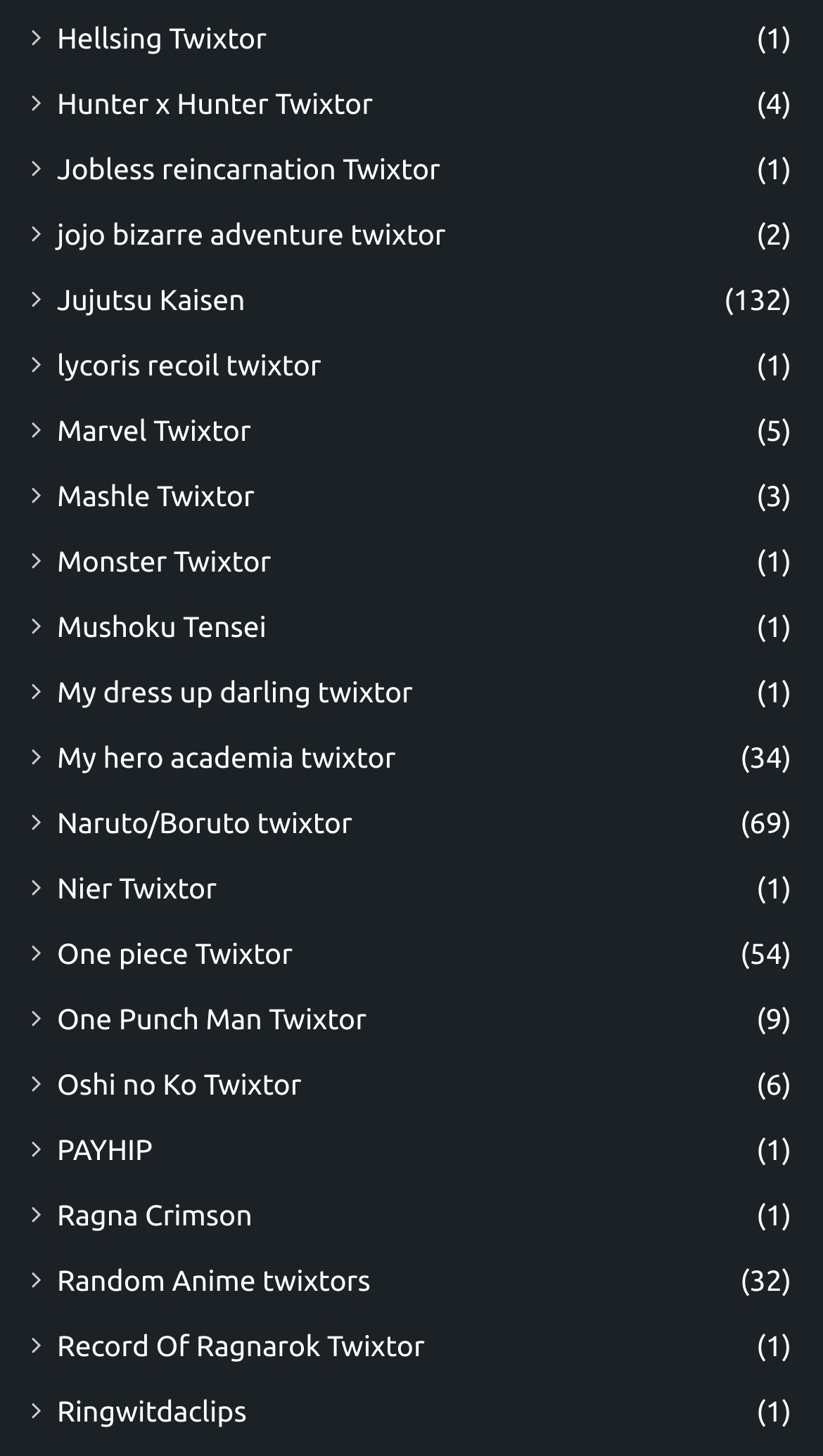Kindly determine the bounding box coordinates of the area that needs to be clicked to fulfill this instruction: "Access Marvel Twixtor".

[0.069, 0.281, 0.305, 0.311]